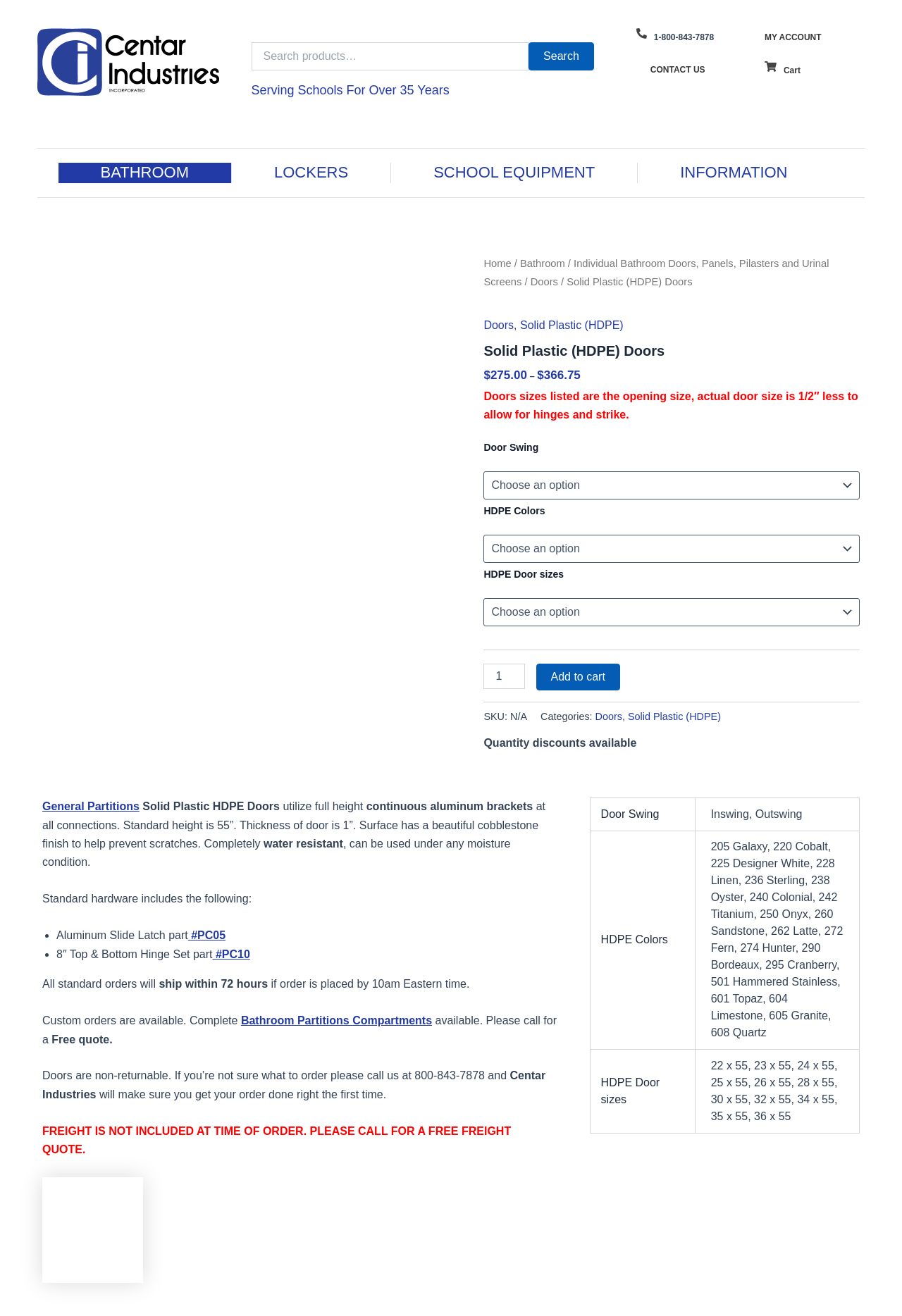Determine the bounding box for the UI element as described: "#PC05". The coordinates should be represented as four float numbers between 0 and 1, formatted as [left, top, right, bottom].

[0.208, 0.706, 0.25, 0.715]